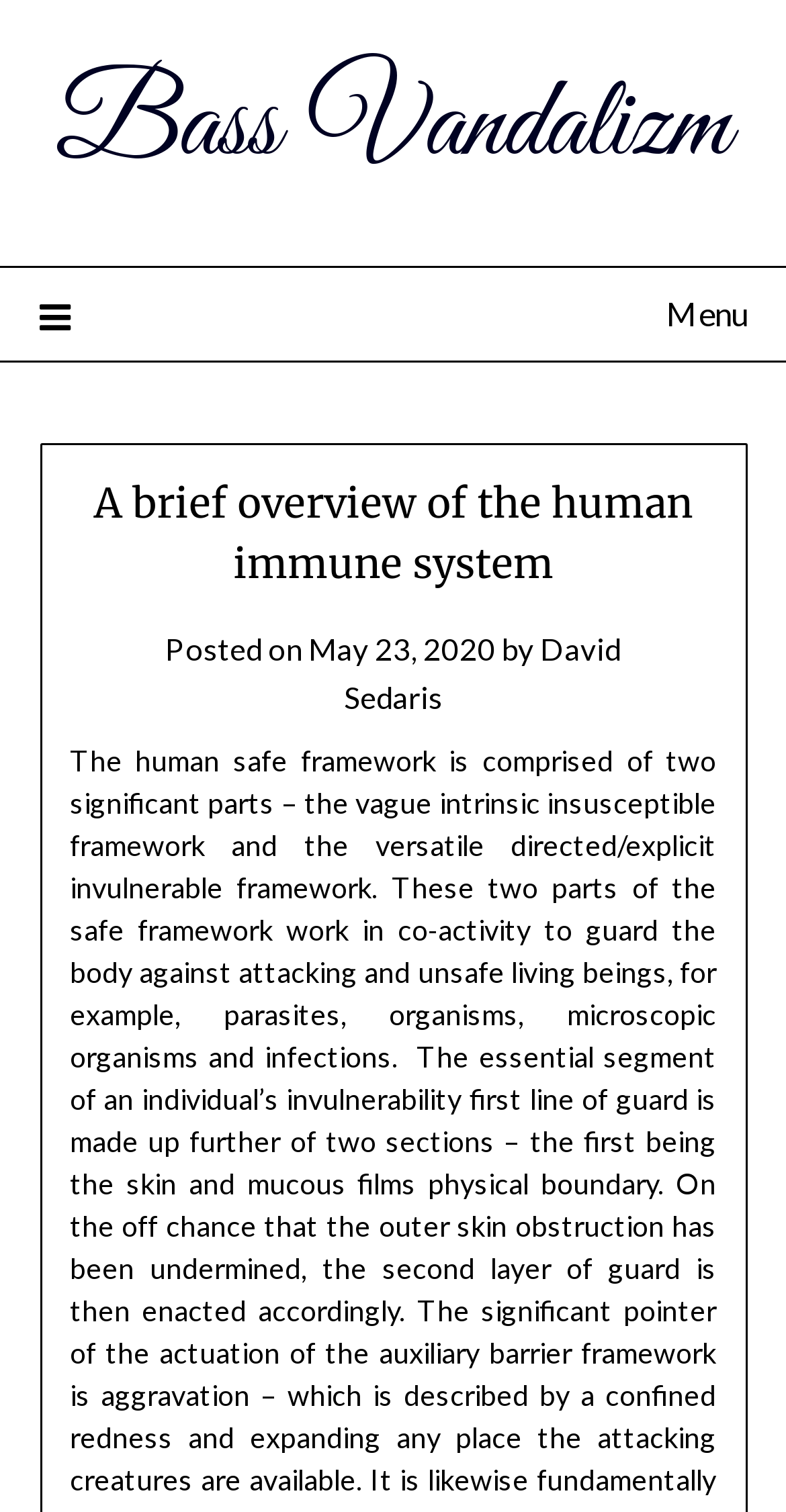Create a detailed narrative of the webpage’s visual and textual elements.

The webpage is about a brief overview of the human immune system, with the title "A brief overview of the human immune system" prominently displayed at the top. Below the title, there is a section with the post's metadata, including the date "May 23, 2020" and the author "David Sedaris". 

At the top-right corner, there is a menu icon represented by "\uf0c9" with the text "Menu" next to it. The menu is not expanded by default. 

On the top-left corner, there is a link to "Bass Vandalizm", which is likely the website's logo or a link to the homepage.